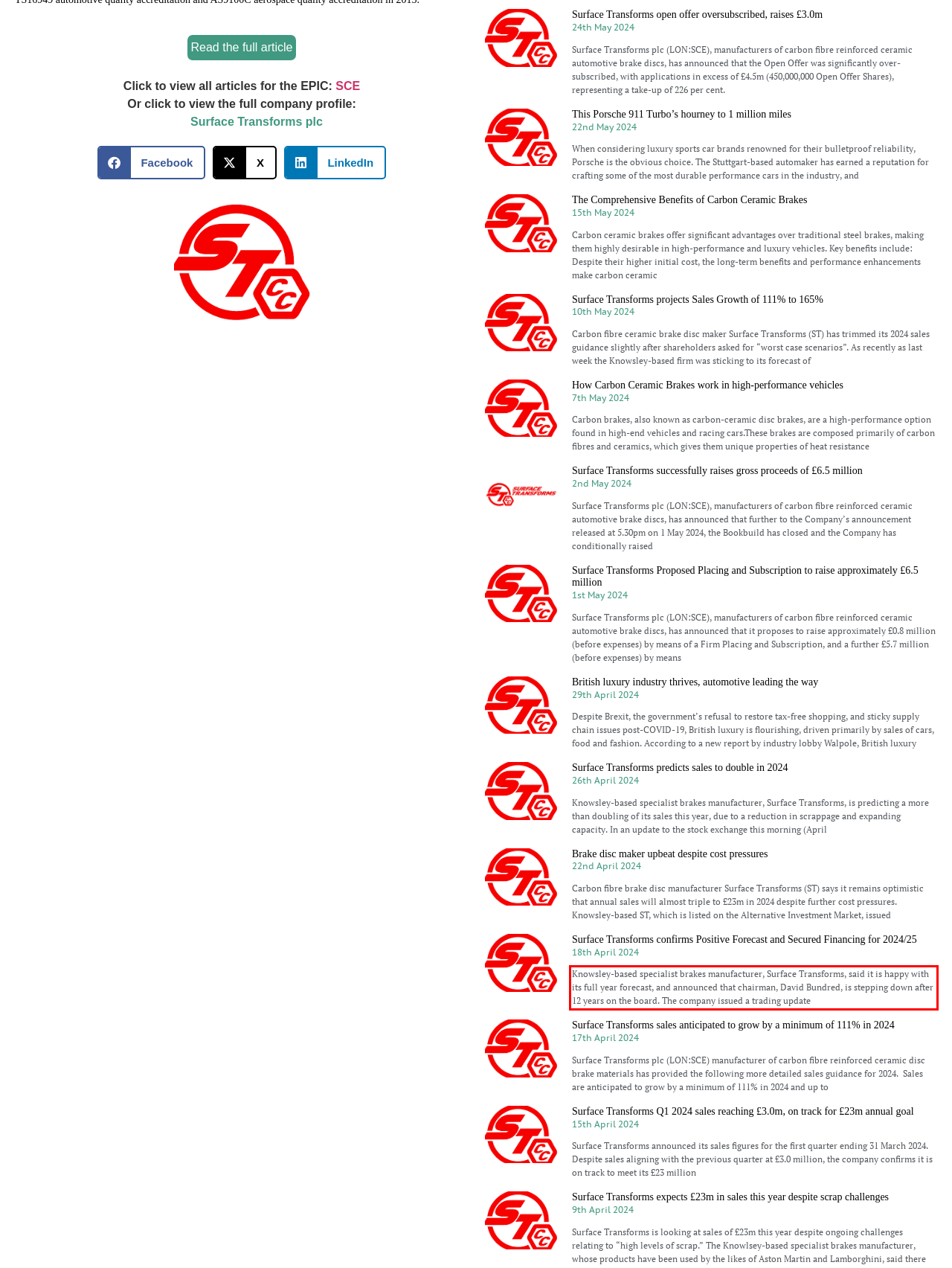Identify the text inside the red bounding box on the provided webpage screenshot by performing OCR.

Knowsley-based specialist brakes manufacturer, Surface Transforms, said it is happy with its full year forecast, and announced that chairman, David Bundred, is stepping down after 12 years on the board. The company issued a trading update